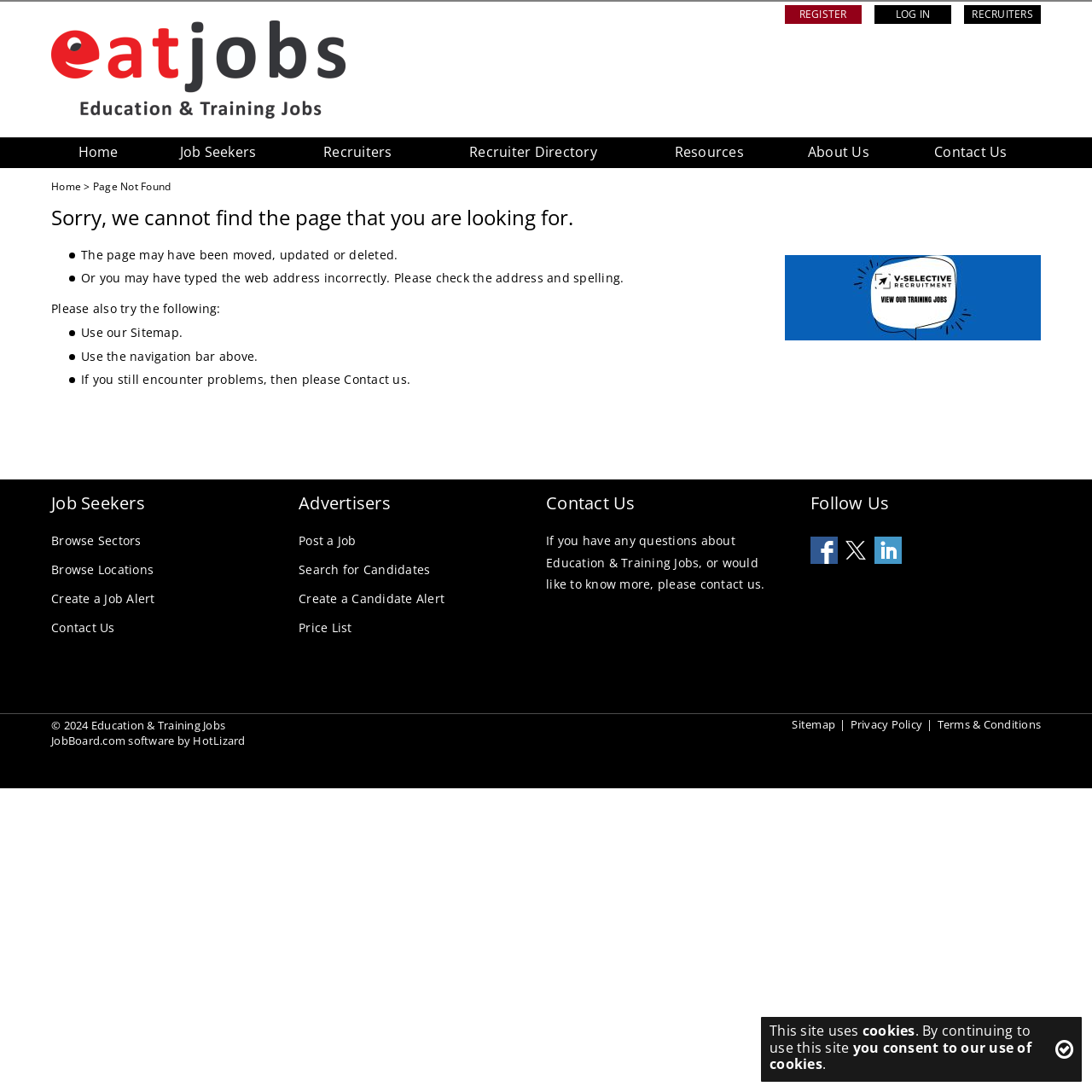Provide the text content of the webpage's main heading.

Sorry, we cannot find the page that you are looking for.